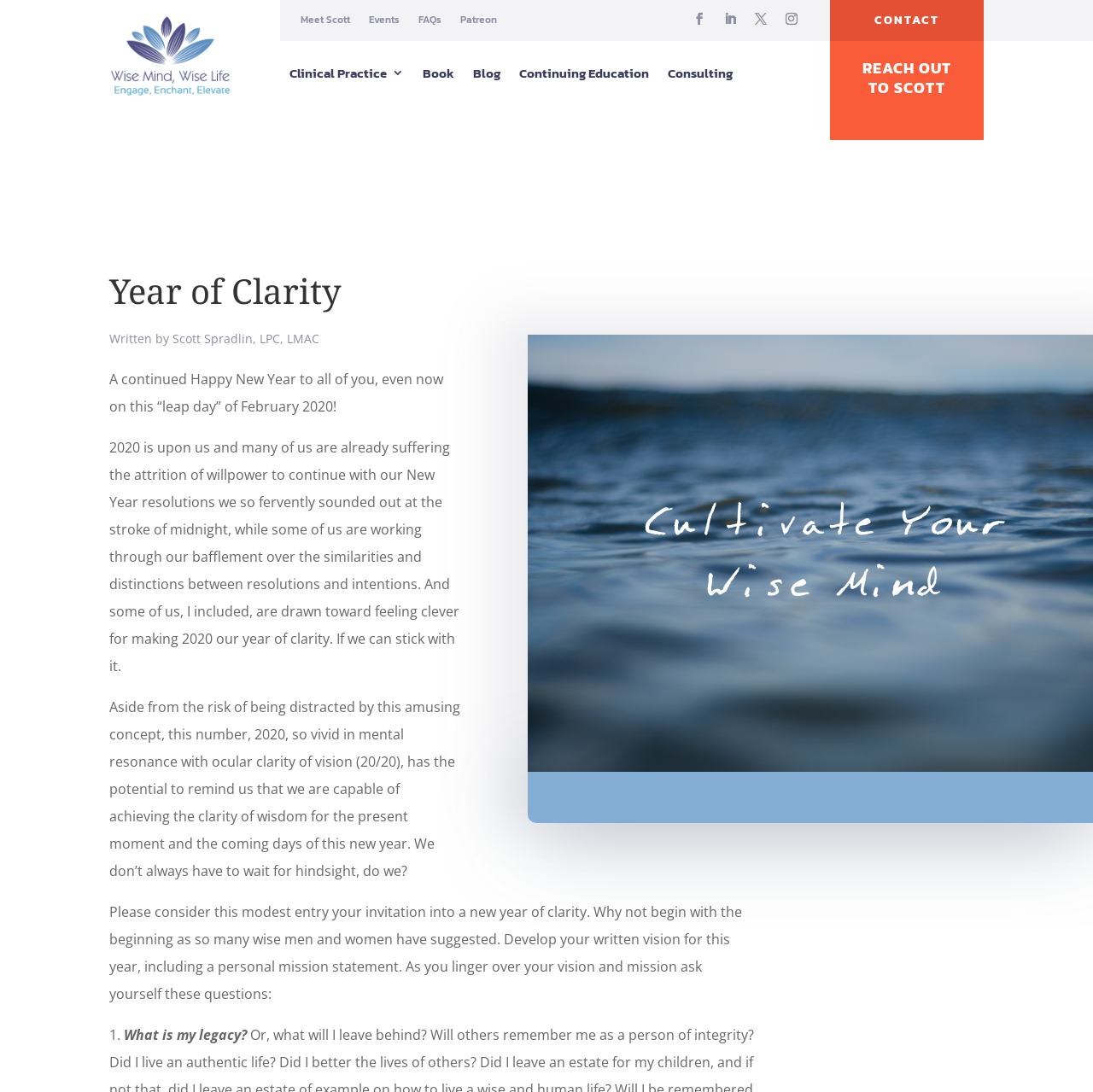Locate the bounding box coordinates of the item that should be clicked to fulfill the instruction: "Check out Patreon".

[0.421, 0.012, 0.455, 0.031]